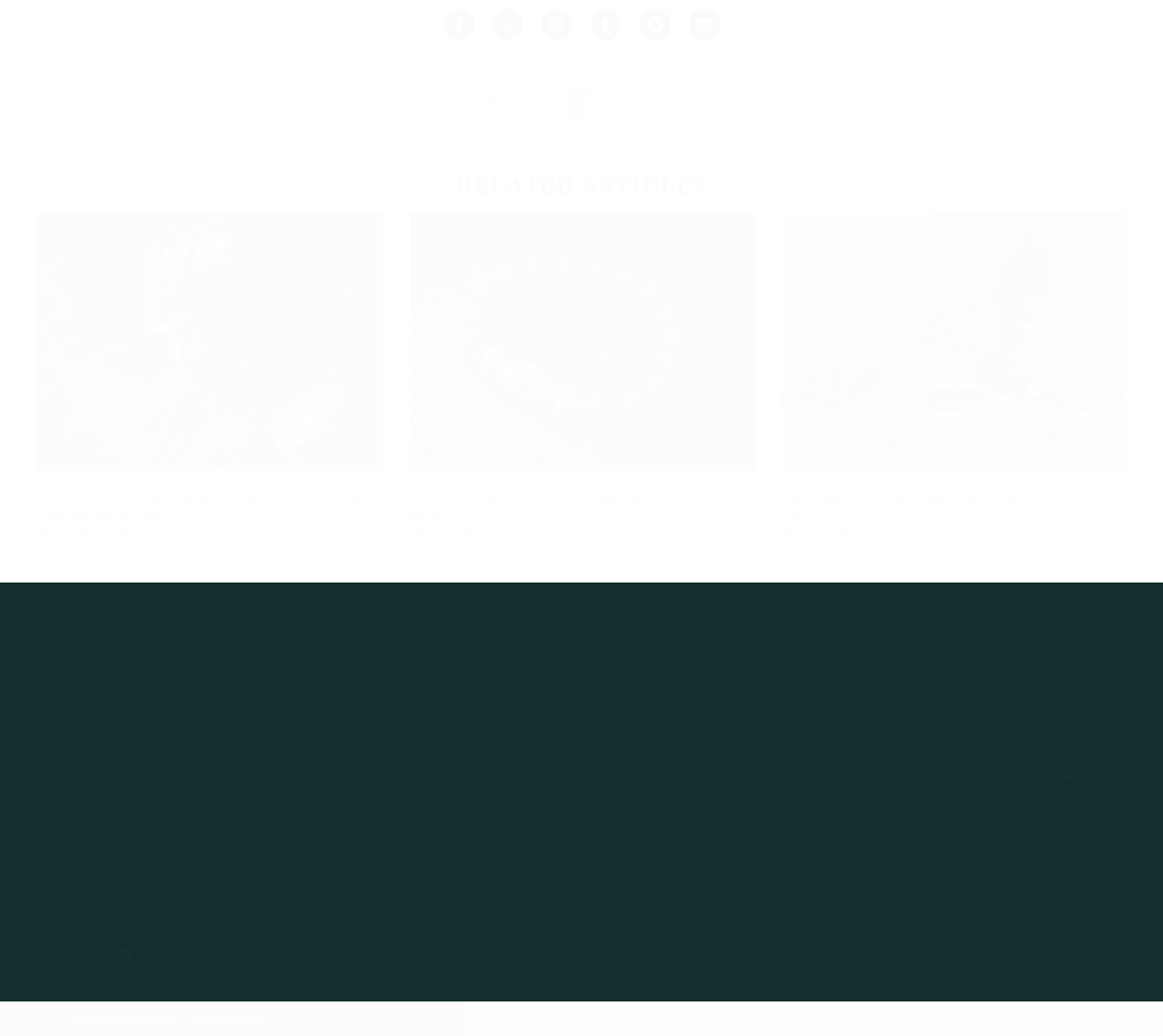From the webpage screenshot, predict the bounding box of the UI element that matches this description: "What is My Wrist Size?".

[0.468, 0.733, 0.589, 0.747]